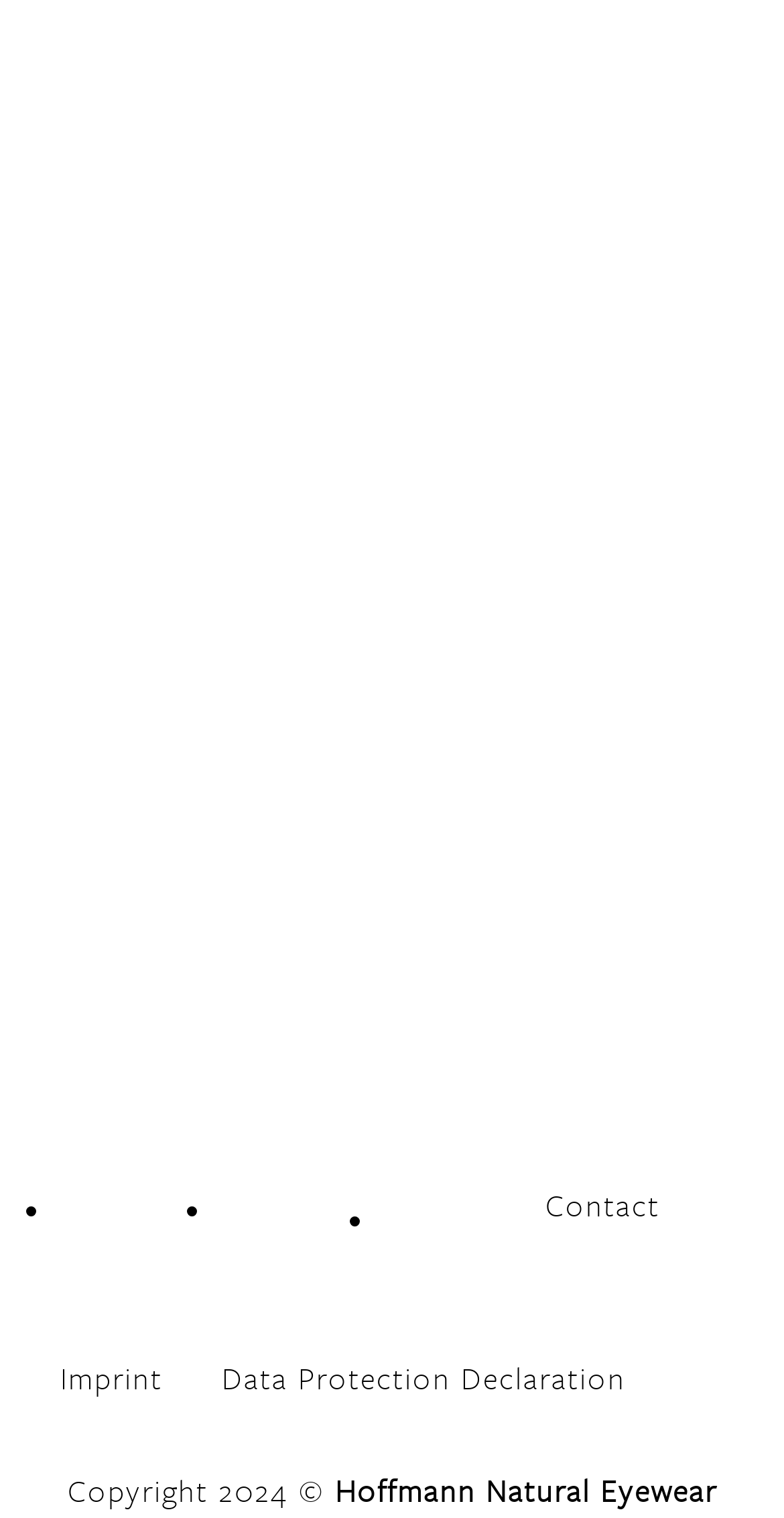Observe the image and answer the following question in detail: What is the second social media link?

I looked at the list of social media links and found the second link, which has the text 'instagram'.